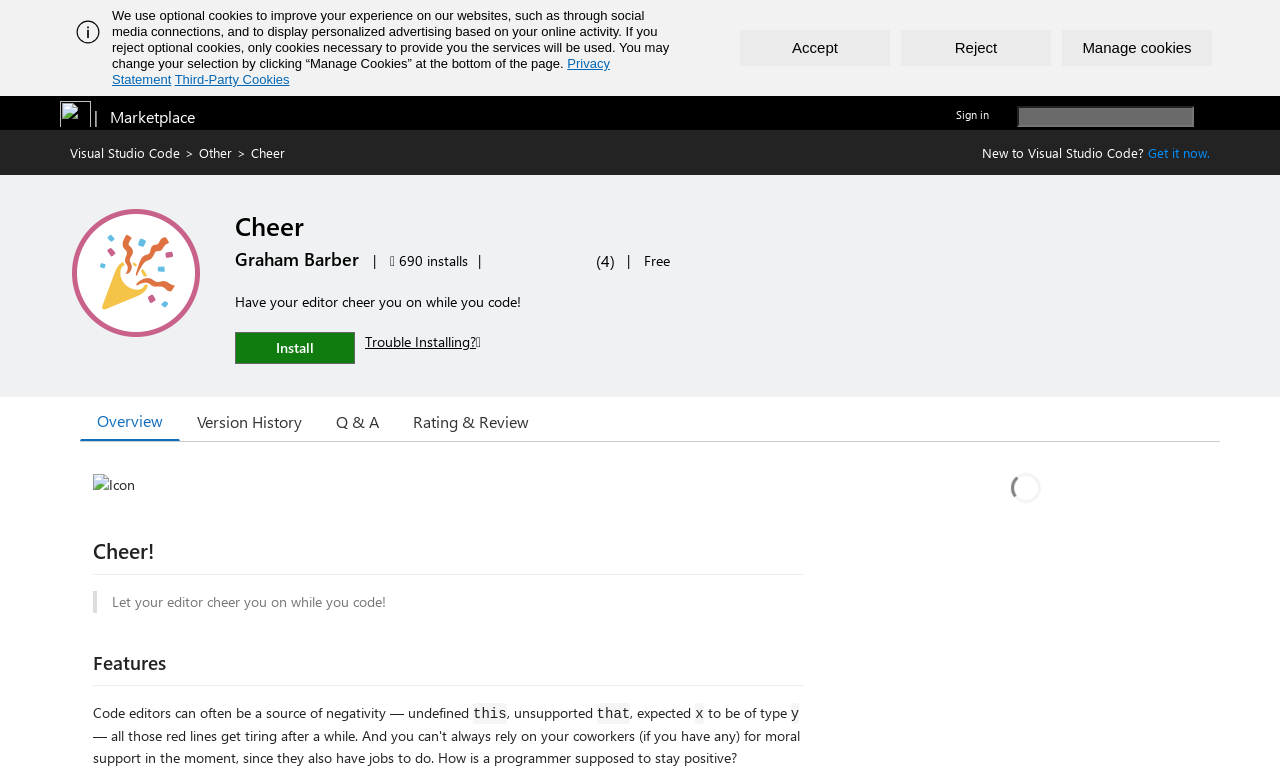Please find the bounding box coordinates of the element that needs to be clicked to perform the following instruction: "Install the Cheer extension". The bounding box coordinates should be four float numbers between 0 and 1, represented as [left, top, right, bottom].

[0.184, 0.423, 0.277, 0.464]